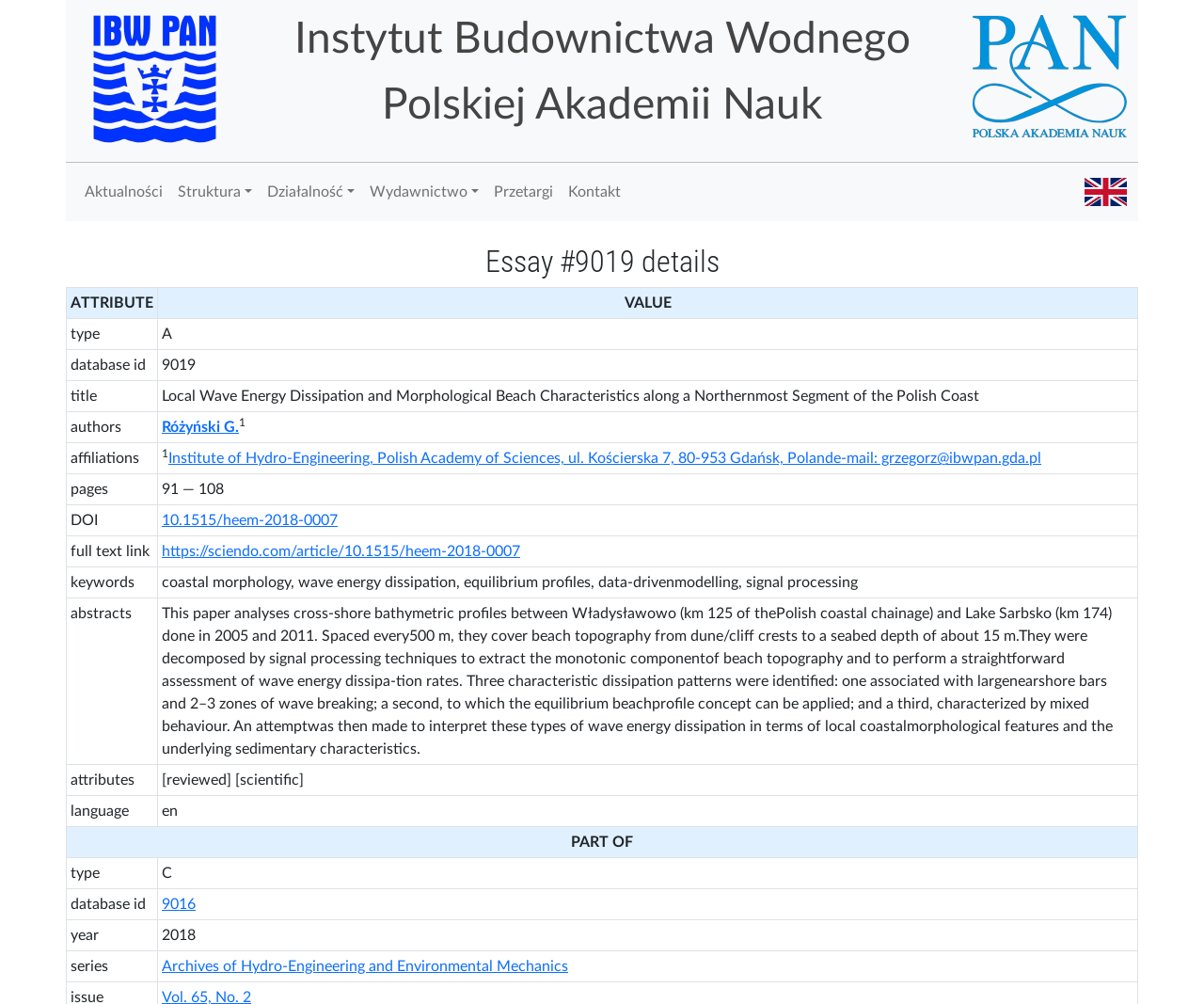Answer the question below using just one word or a short phrase: 
How many rows are there in the publication details table?

13